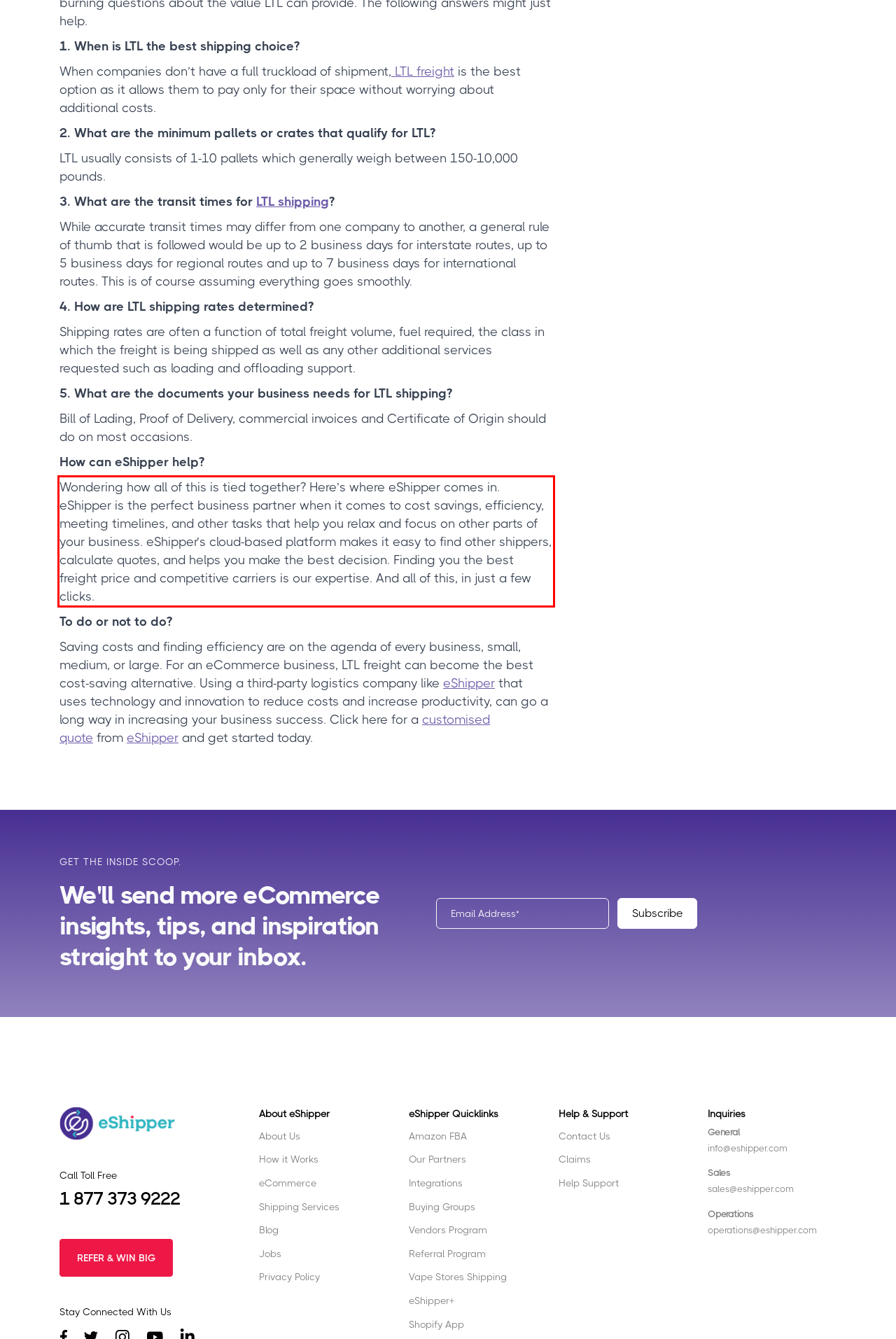Within the provided webpage screenshot, find the red rectangle bounding box and perform OCR to obtain the text content.

Wondering how all of this is tied together? Here’s where eShipper comes in. eShipper is the perfect business partner when it comes to cost savings, efficiency, meeting timelines, and other tasks that help you relax and focus on other parts of your business. eShipper’s cloud-based platform makes it easy to find other shippers, calculate quotes, and helps you make the best decision. Finding you the best freight price and competitive carriers is our expertise. And all of this, in just a few clicks.